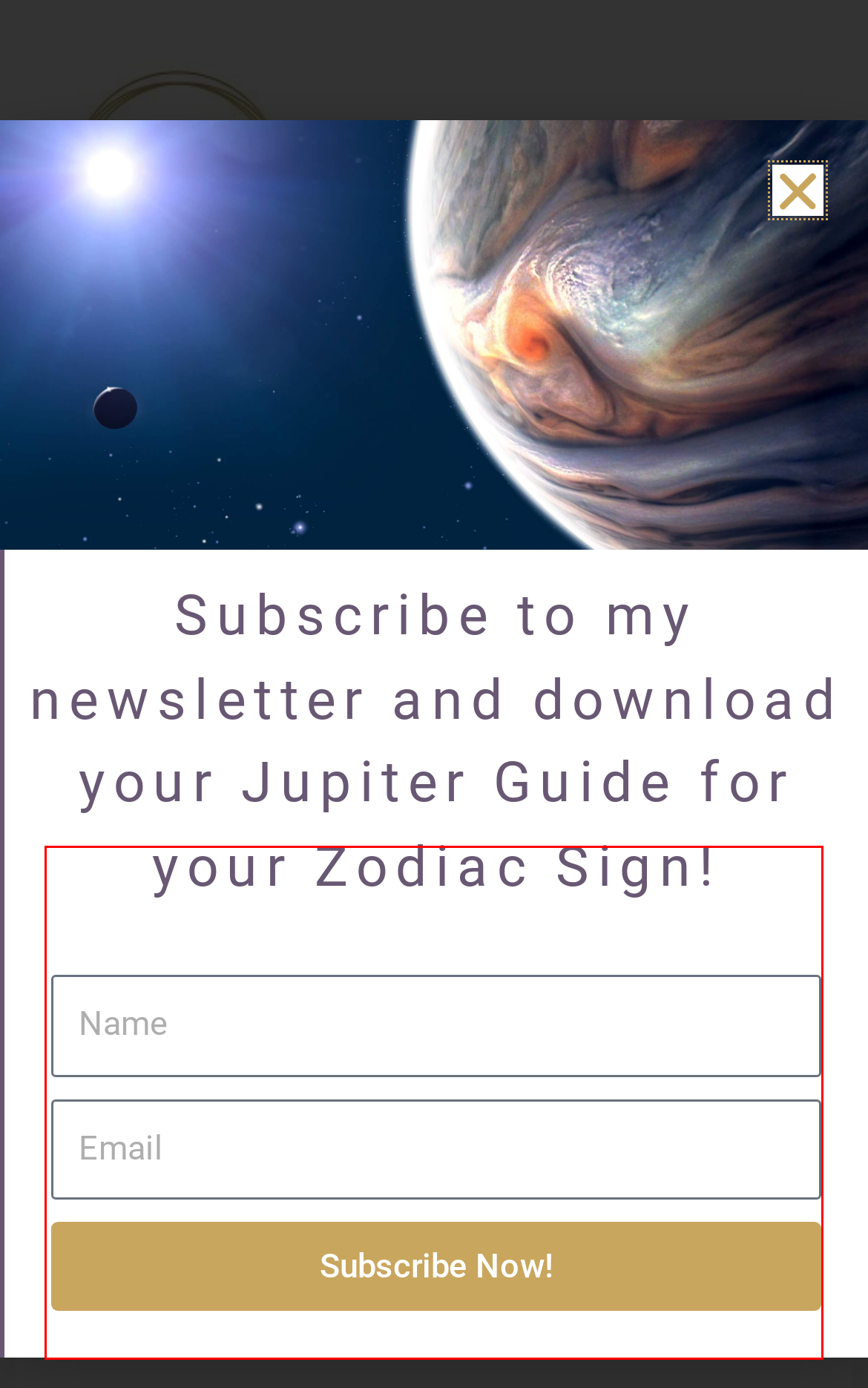You have a screenshot of a webpage with a red bounding box. Identify and extract the text content located inside the red bounding box.

On April 8th, the two kings of the cosmos, face off with each other. Jupiter in Libra will oppose the Sun in Aries. Jupiter spends approximately 12 months in a sign and since September 2016 until October 2017 he’s visiting the sign of Libra. During his passage through the sign of the scales, Jupiter will make a number of links, known as aspects with other planets. These aspects, for the length of their duration, can temper, tone or modify Jupiter’s exuberant personality.